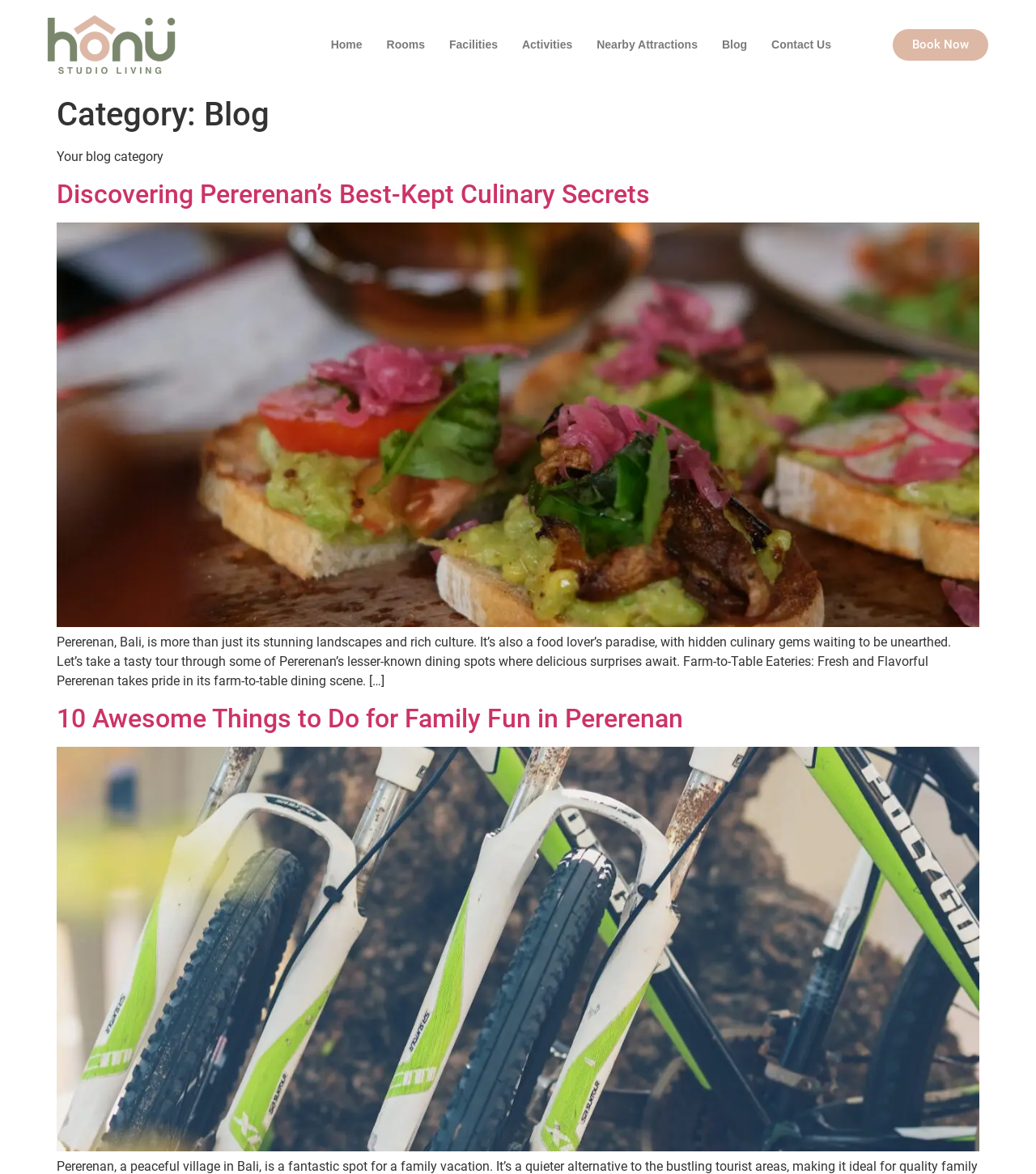How many articles are on the webpage?
Please answer using one word or phrase, based on the screenshot.

2